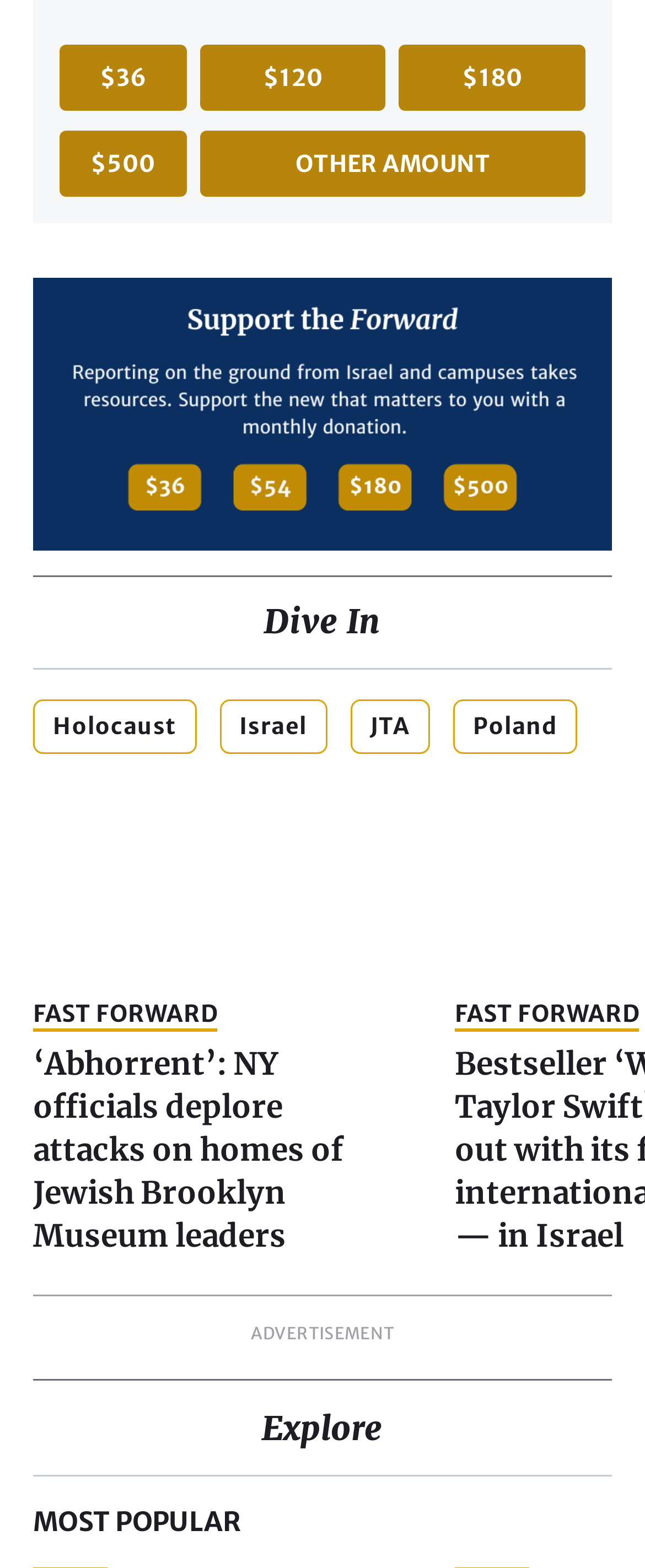Reply to the question with a brief word or phrase: What is the name of the Jewish director of the Brooklyn Museum?

Anne Pasternak